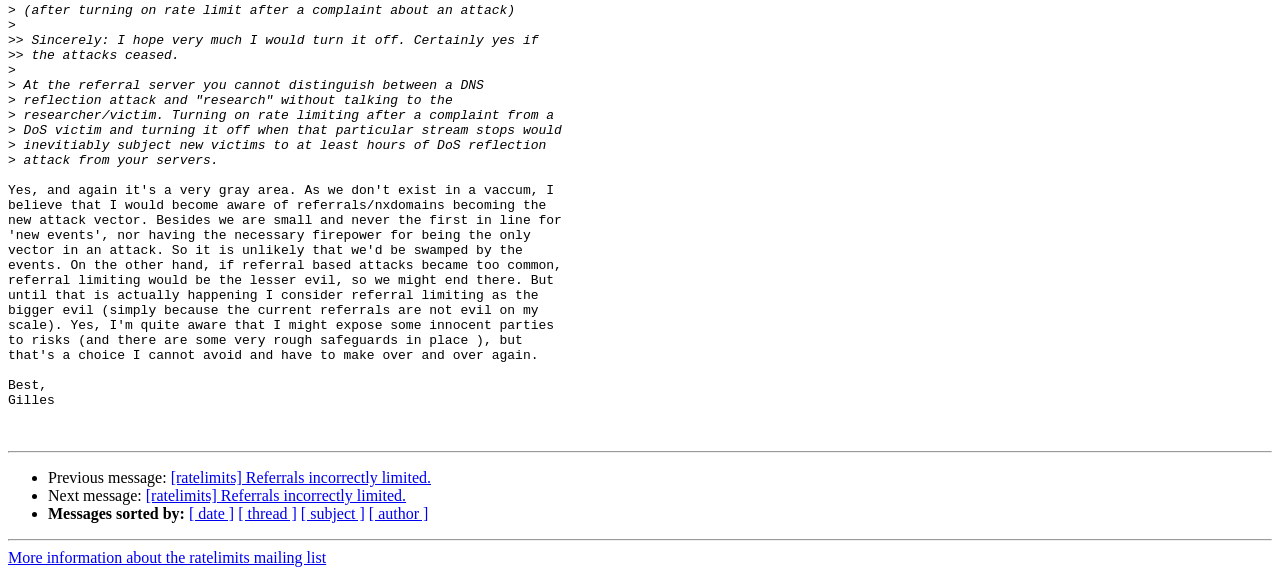What is the purpose of turning on rate limiting?
Carefully analyze the image and provide a detailed answer to the question.

According to the text, turning on rate limiting is a response to a complaint about an attack, and it is intended to prevent DoS attacks.